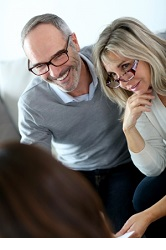Give a concise answer using one word or a phrase to the following question:
How many people are in the conversation?

Three